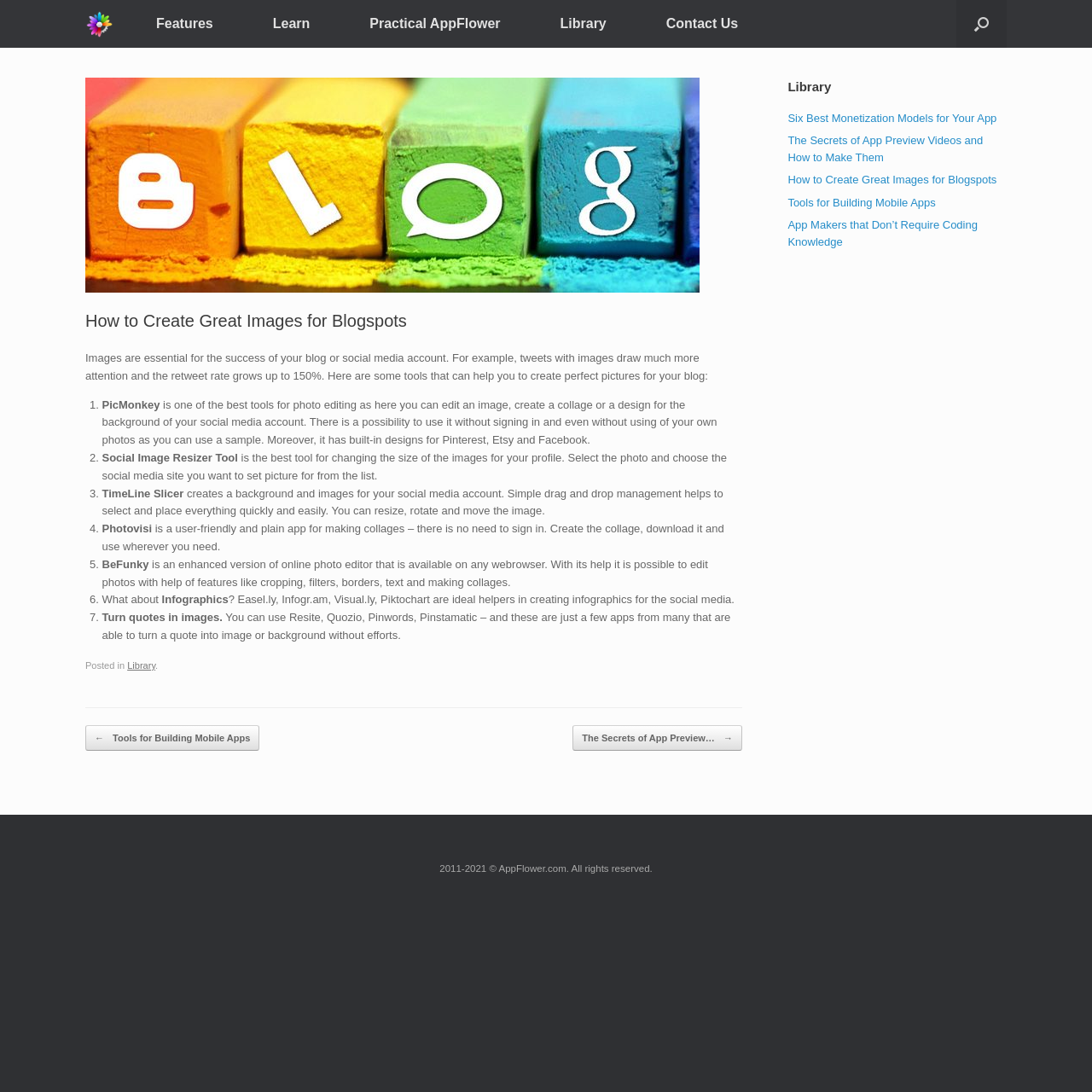Identify the bounding box of the UI component described as: "Practical AppFlower".

[0.311, 0.0, 0.486, 0.044]